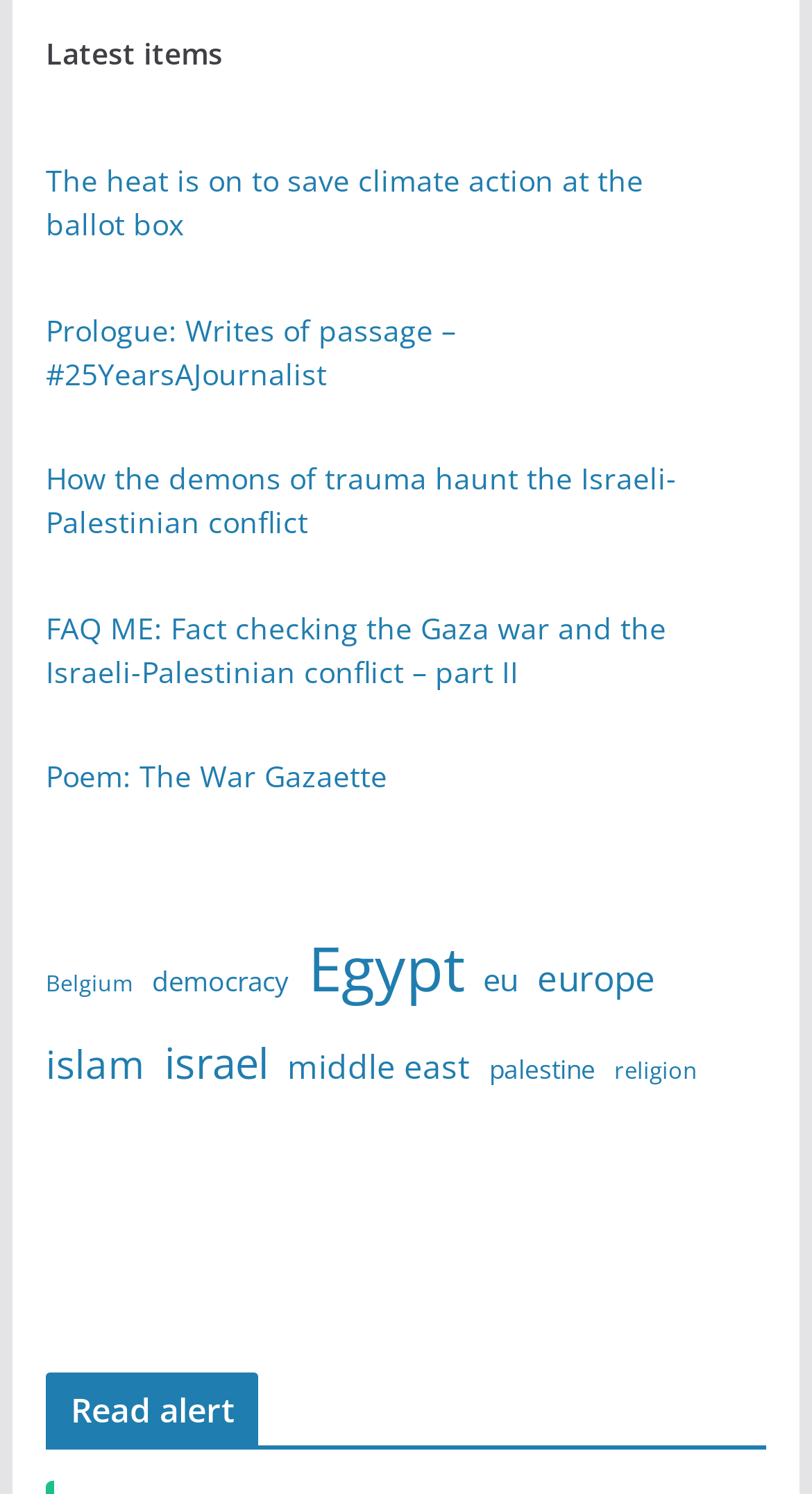How many social media links are there in the third complementary section?
Observe the image and answer the question with a one-word or short phrase response.

5